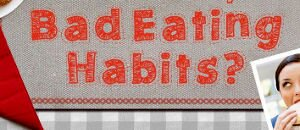What is the individual in the image doing?
Based on the screenshot, answer the question with a single word or phrase.

Thinking